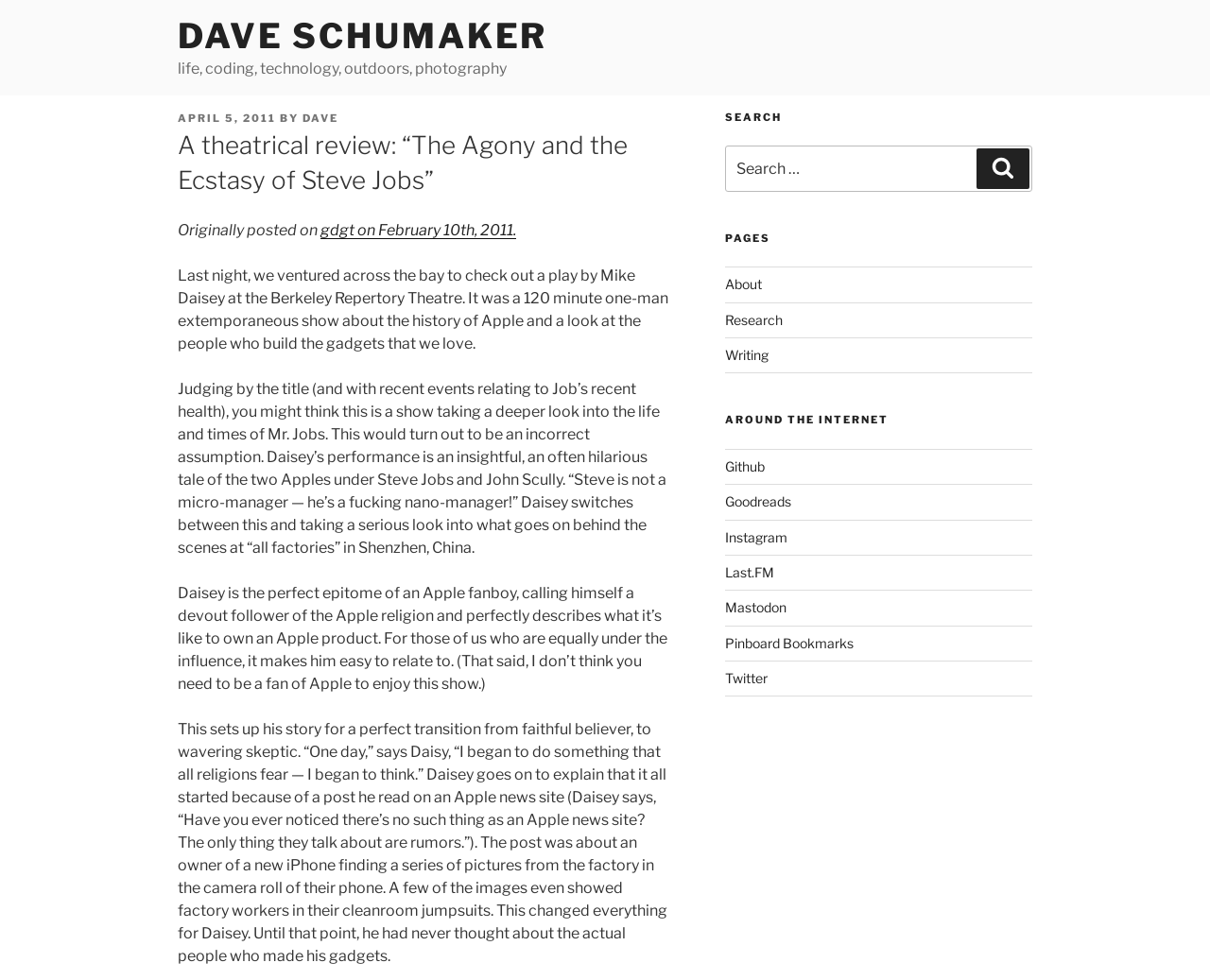Identify and provide the text content of the webpage's primary headline.

A theatrical review: “The Agony and the Ecstasy of Steve Jobs”